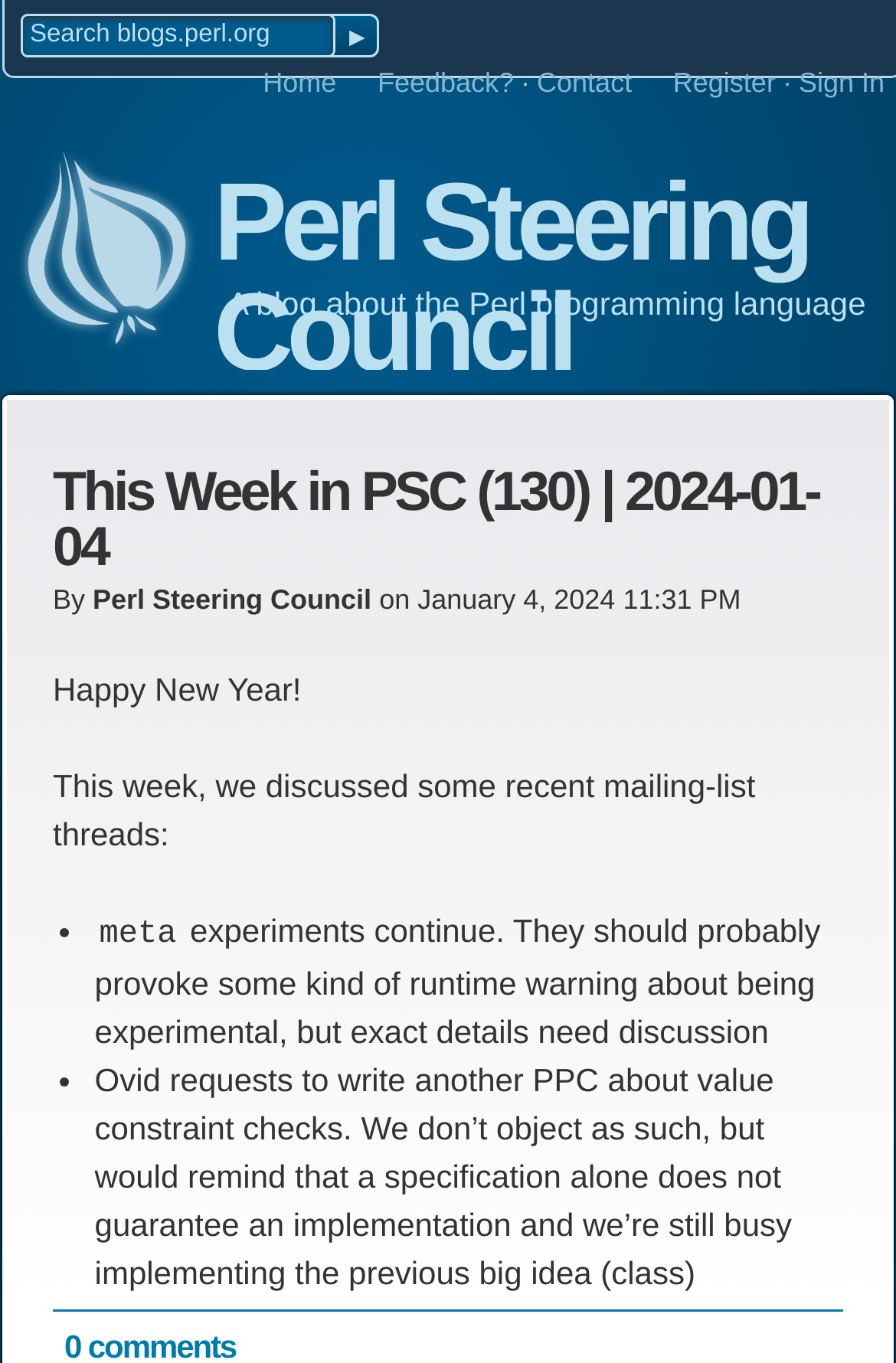What is the name of the council?
Answer briefly with a single word or phrase based on the image.

Perl Steering Council